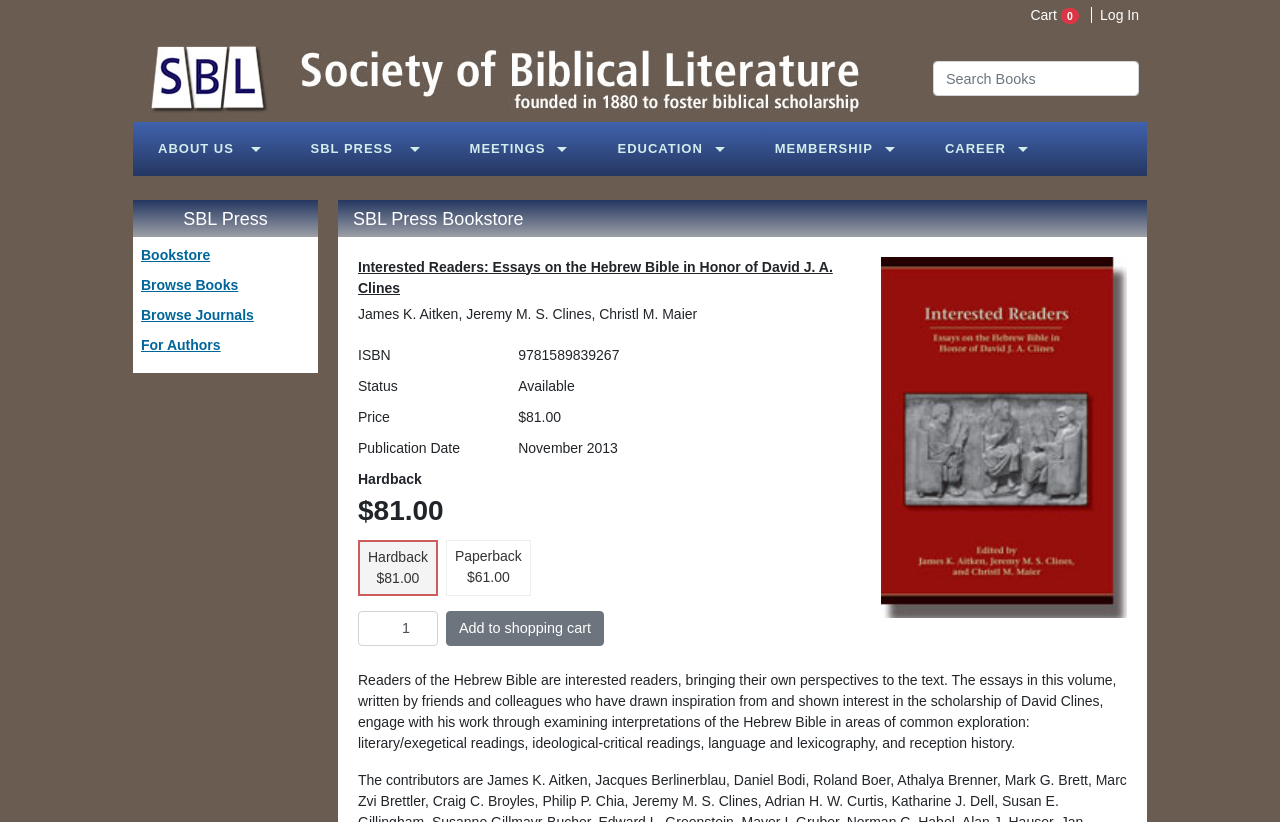Identify the bounding box of the UI component described as: "name="title" placeholder="Search Books"".

[0.729, 0.074, 0.89, 0.117]